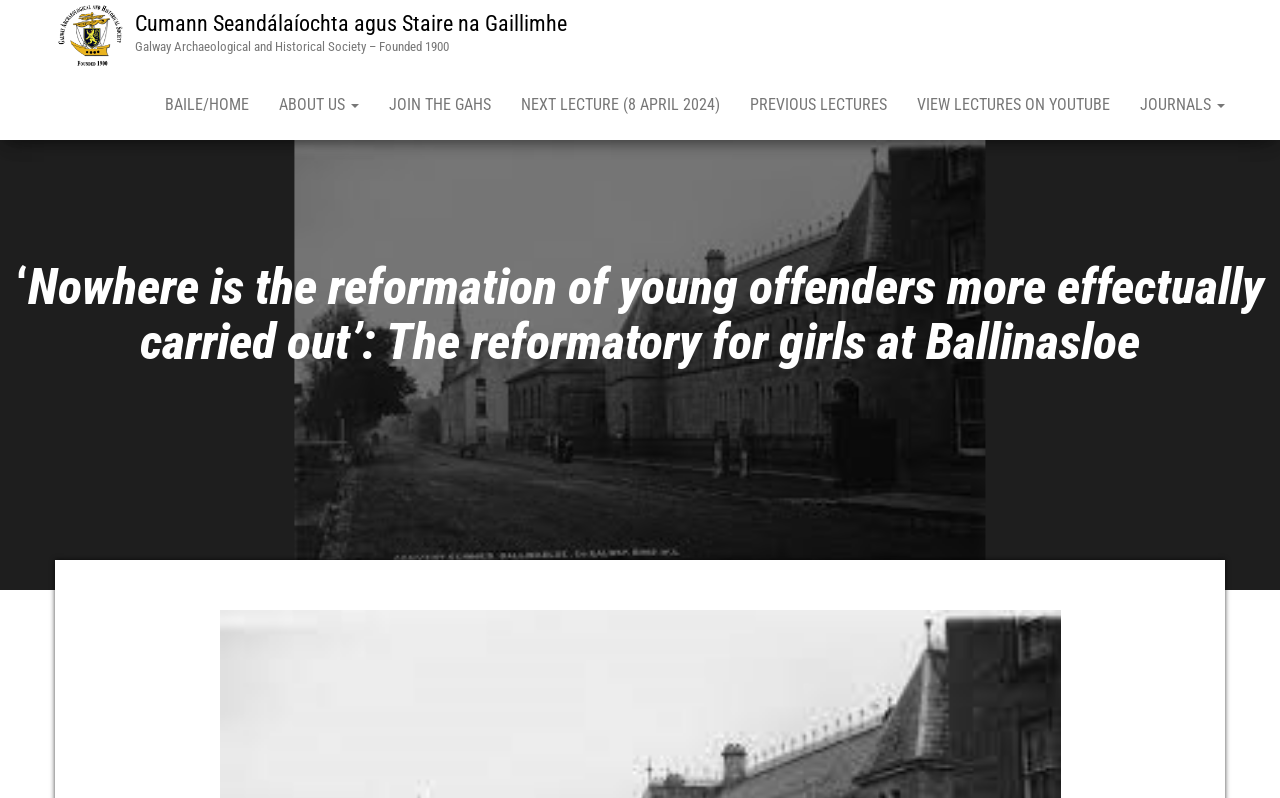Generate a thorough description of the webpage.

The webpage appears to be a historical article or blog post about the reformatory for girls at Ballinasloe, with a focus on its role in reforming young offenders. At the top of the page, there is a logo or icon for the Cumann Seandálaíochta agus Staire na Gaillimhe, accompanied by a link to the organization's website. 

Below the logo, there is a horizontal navigation menu with seven links: 'BAILE/HOME', 'ABOUT US', 'JOIN THE GAHS', 'NEXT LECTURE (8 APRIL 2024)', 'PREVIOUS LECTURES', 'VIEW LECTURES ON YOUTUBE', and 'JOURNALS'. These links are evenly spaced and take up about half of the page's width.

The main content of the page is a heading that spans almost the entire width of the page, with the title of the article or post: '‘Nowhere is the reformation of young offenders more effectually carried out’: The reformatory for girls at Ballinasloe'. This heading is centered and takes up about a quarter of the page's height.

On the top-right corner of the page, there is another link to the Cumann Seandálaíochta agus Staire na Gaillimhe website, along with a static text that reads 'Galway Archaeological and Historical Society – Founded 1900'.